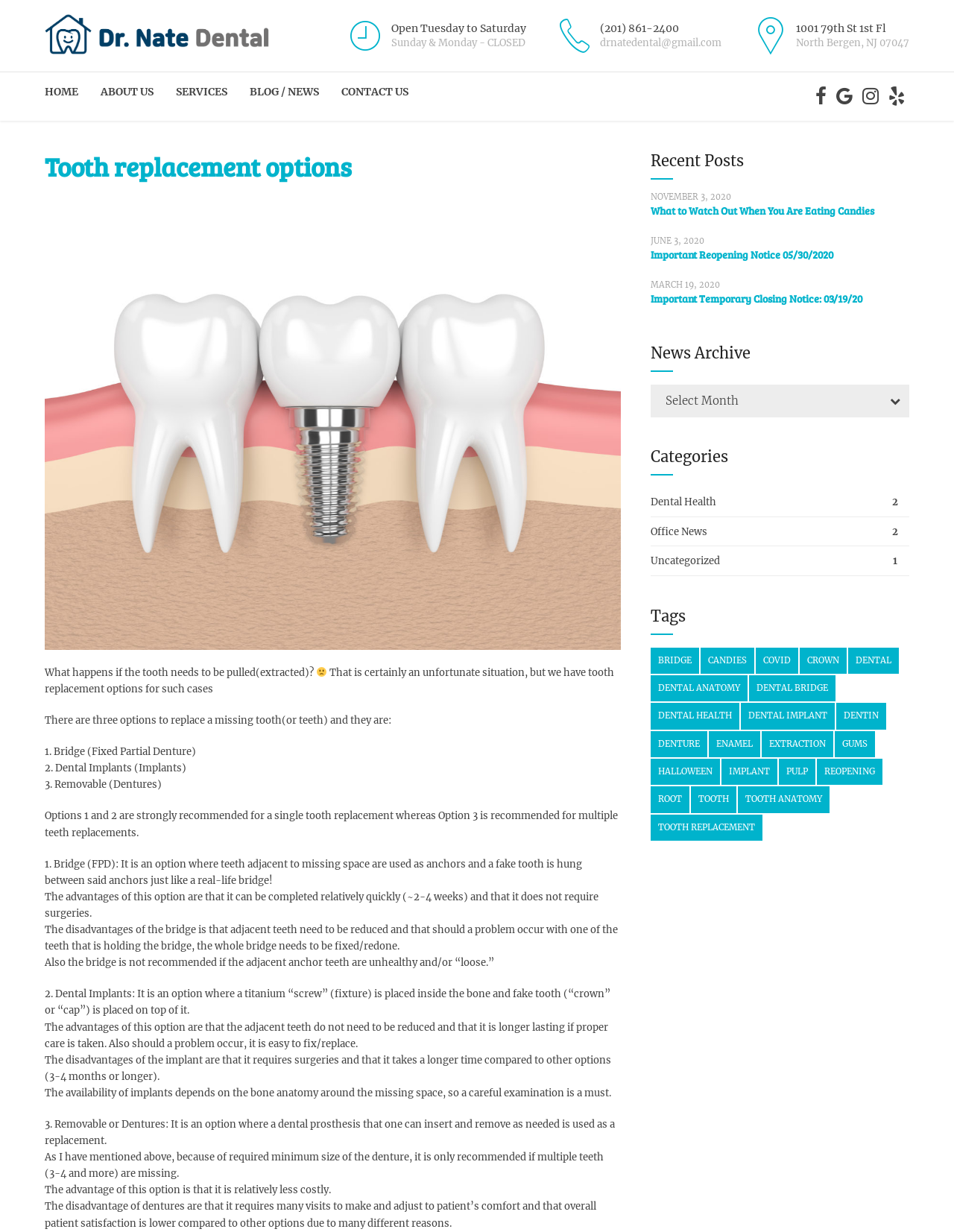Determine the bounding box of the UI component based on this description: "Important Reopening Notice 05/30/2020". The bounding box coordinates should be four float values between 0 and 1, i.e., [left, top, right, bottom].

[0.682, 0.201, 0.874, 0.212]